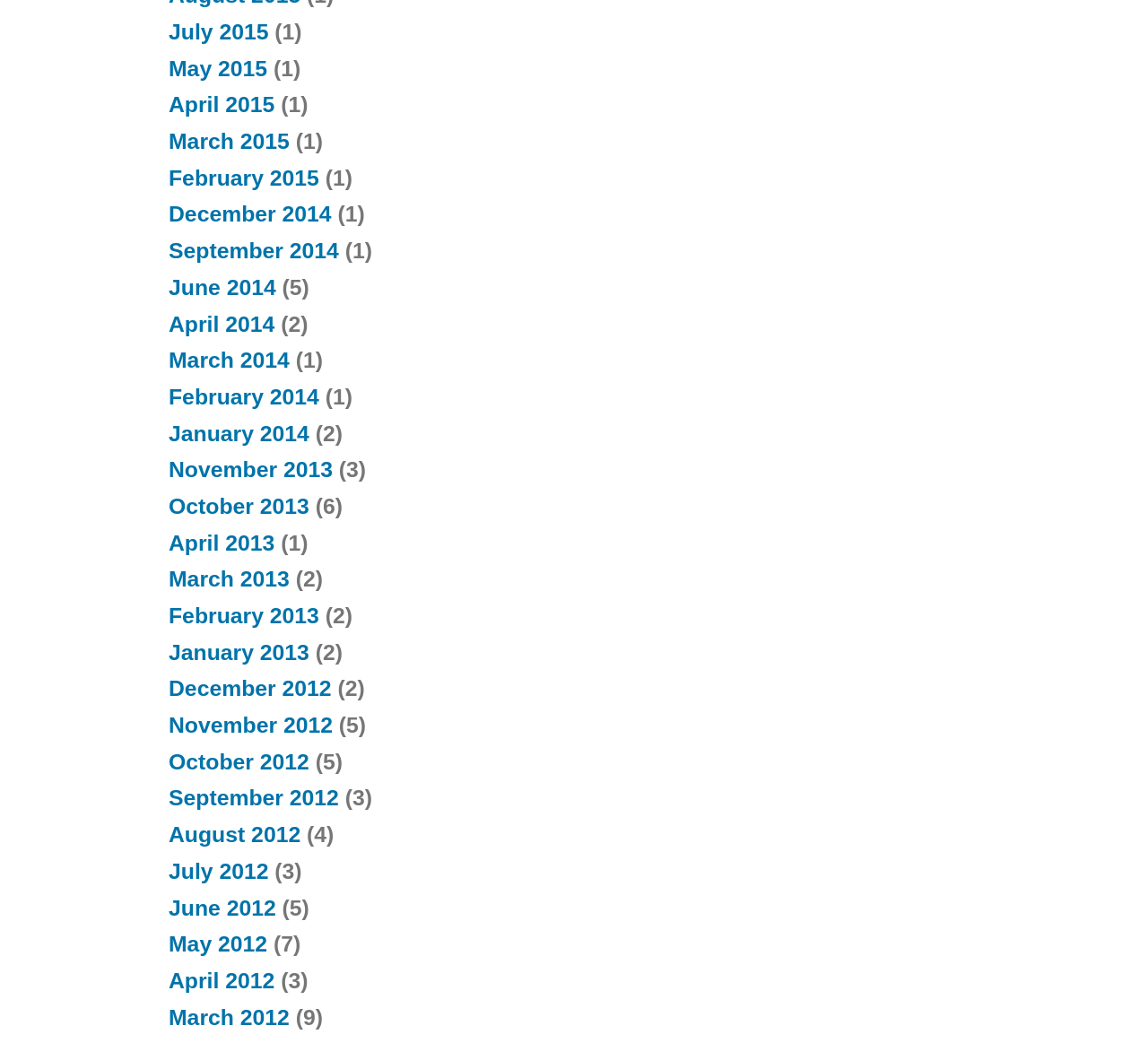Please find the bounding box coordinates for the clickable element needed to perform this instruction: "View March 2015".

[0.147, 0.124, 0.252, 0.147]